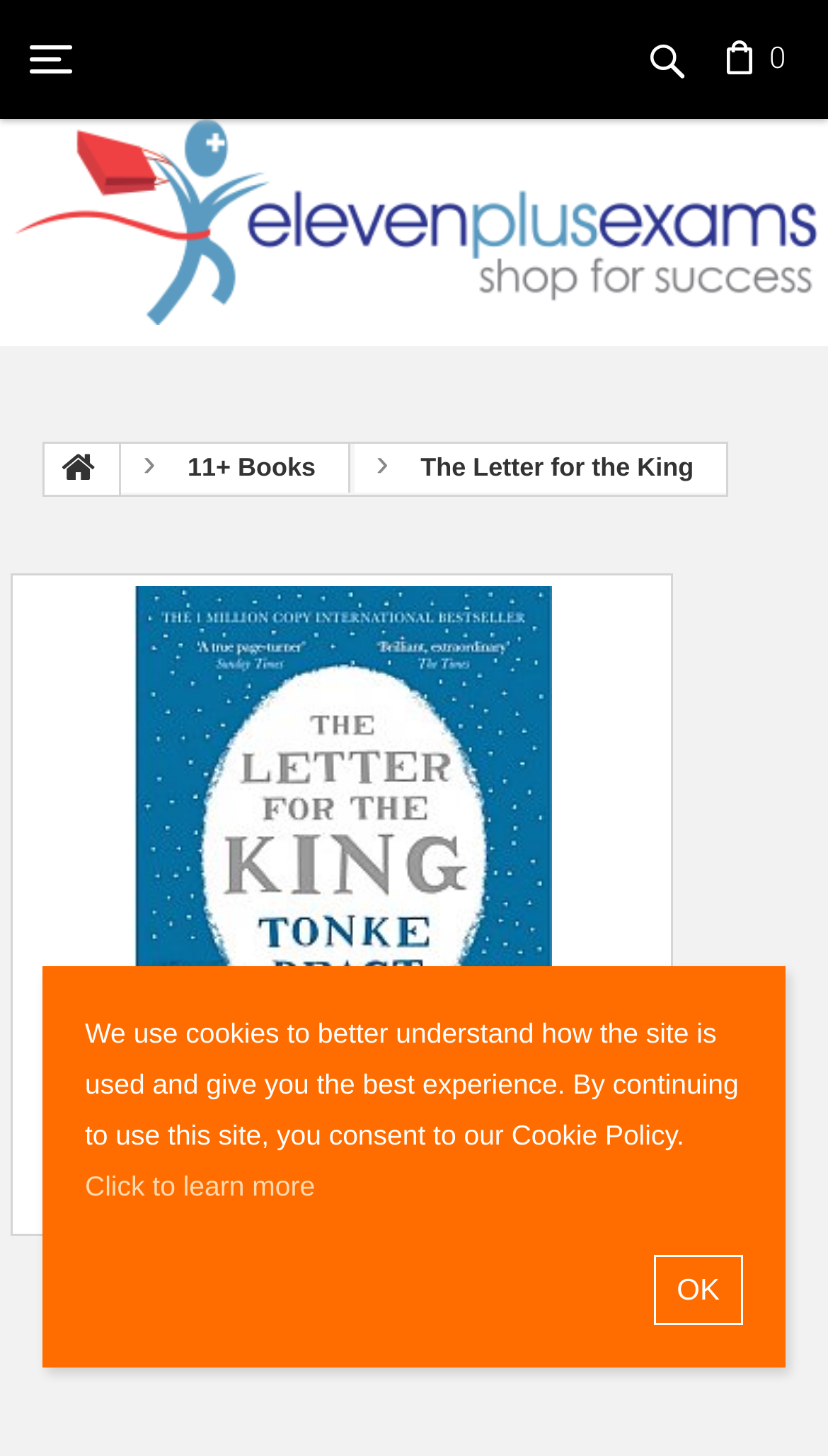Can you zoom in on the book image?
Give a detailed response to the question by analyzing the screenshot.

I found a link element with the text 'Zoom image' located at [0.342, 0.849, 0.483, 0.929] which suggests that you can zoom in on the book image.